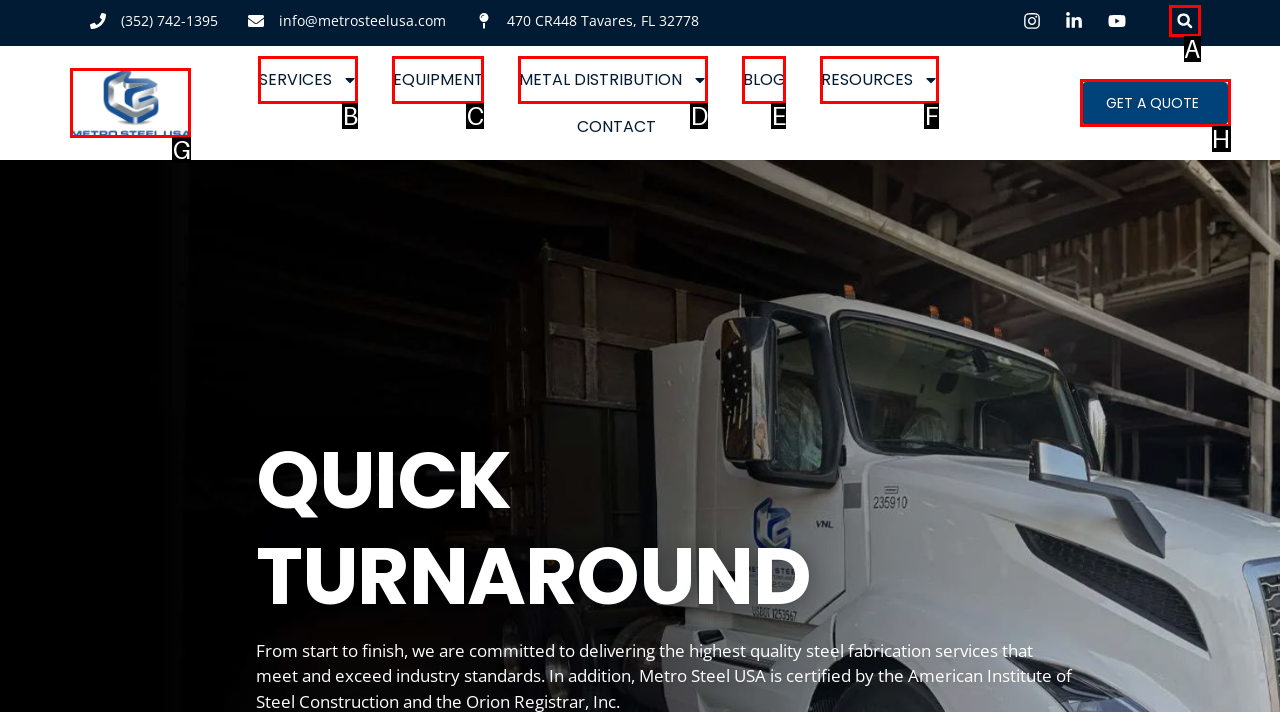Given the description: alt="Metro Steel USA Logo", determine the corresponding lettered UI element.
Answer with the letter of the selected option.

G